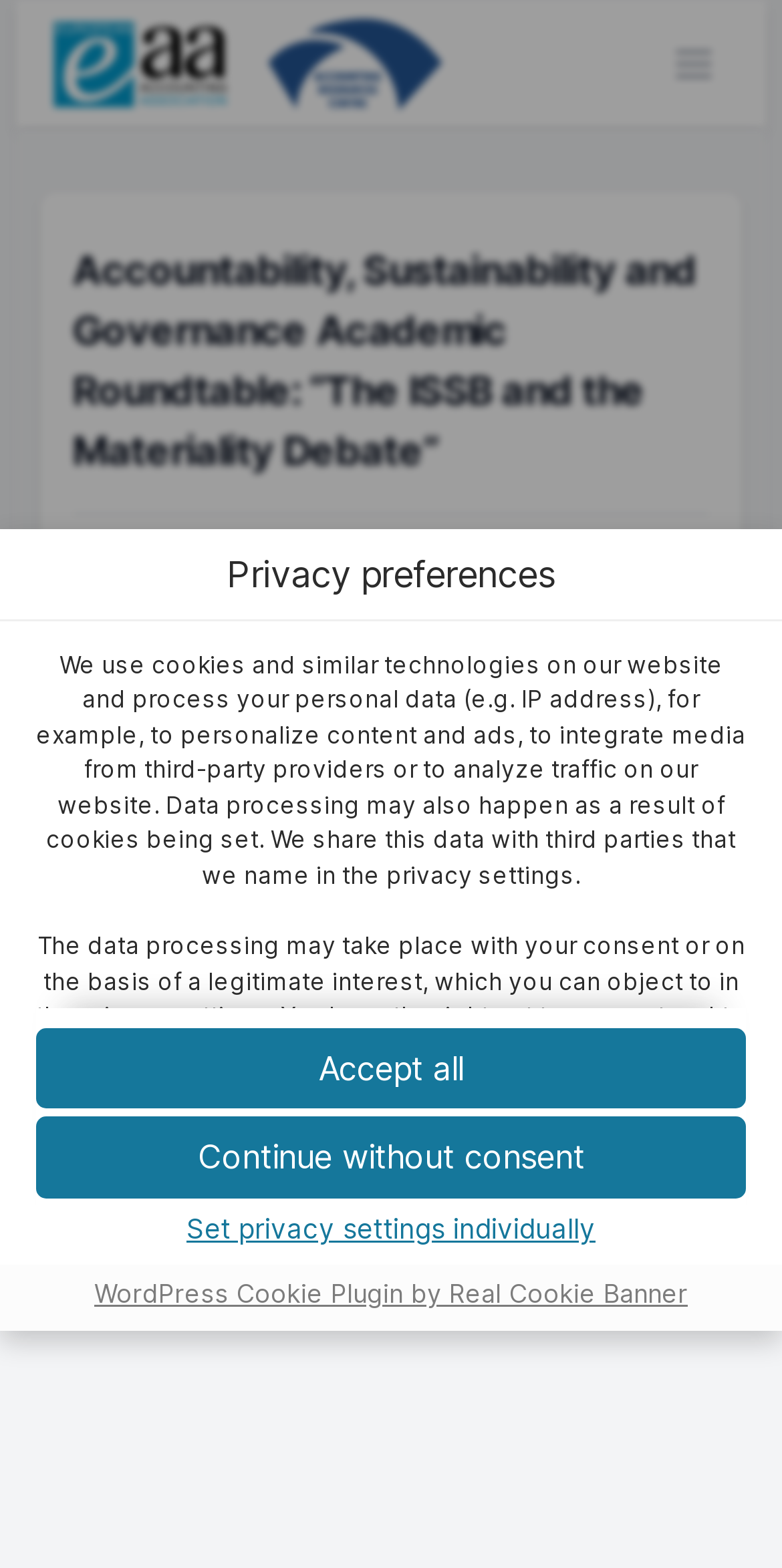When was the article posted?
Analyze the screenshot and provide a detailed answer to the question.

The answer can be found in the text 'Posted by GIOVANNA MICHELON - Dec 17, 2021' which is located below the main heading of the webpage.